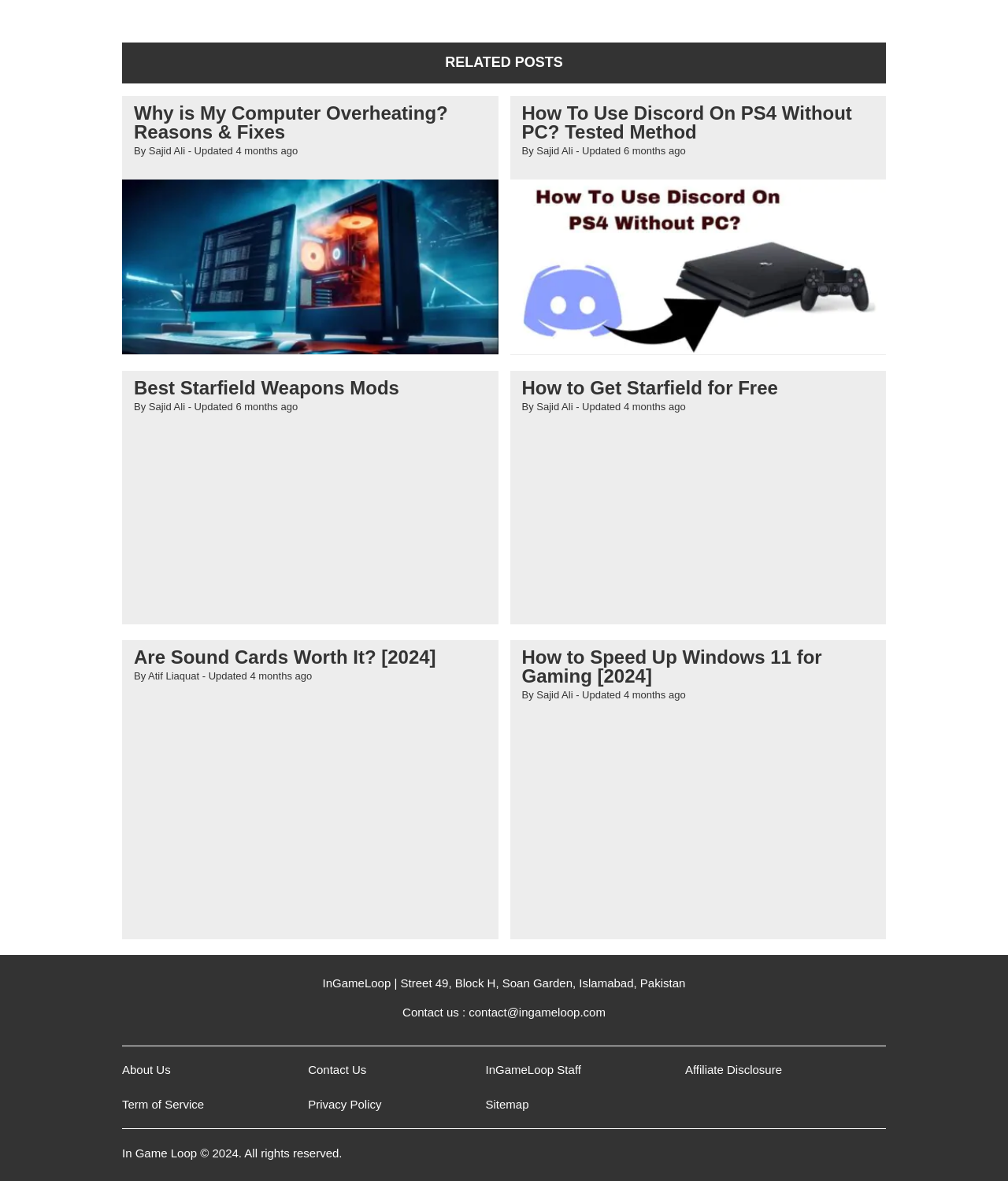Identify the bounding box coordinates of the clickable section necessary to follow the following instruction: "Check the 'Privacy Policy'". The coordinates should be presented as four float numbers from 0 to 1, i.e., [left, top, right, bottom].

[0.306, 0.93, 0.379, 0.941]